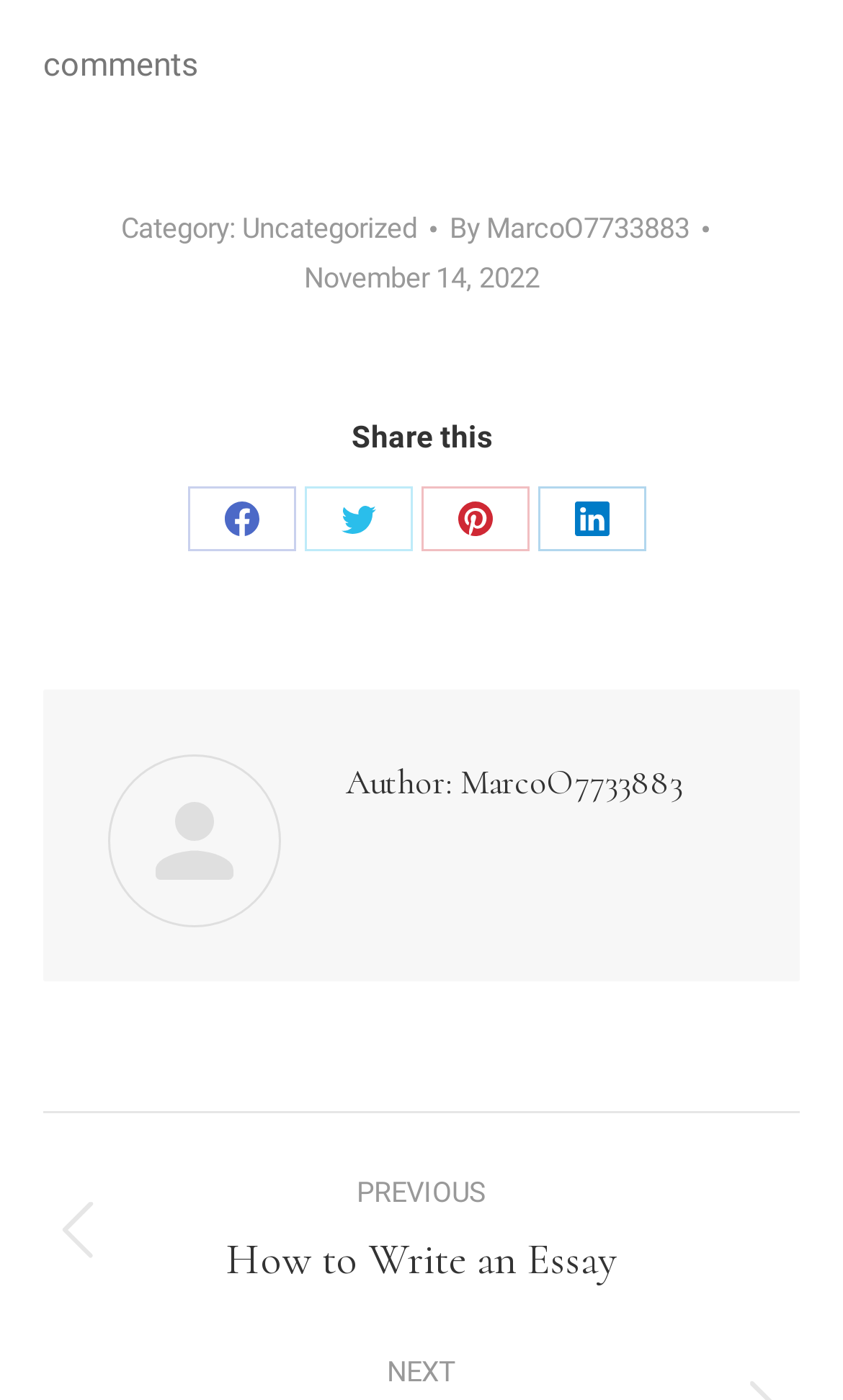Highlight the bounding box coordinates of the element you need to click to perform the following instruction: "Read previous post."

[0.051, 0.834, 0.949, 0.923]